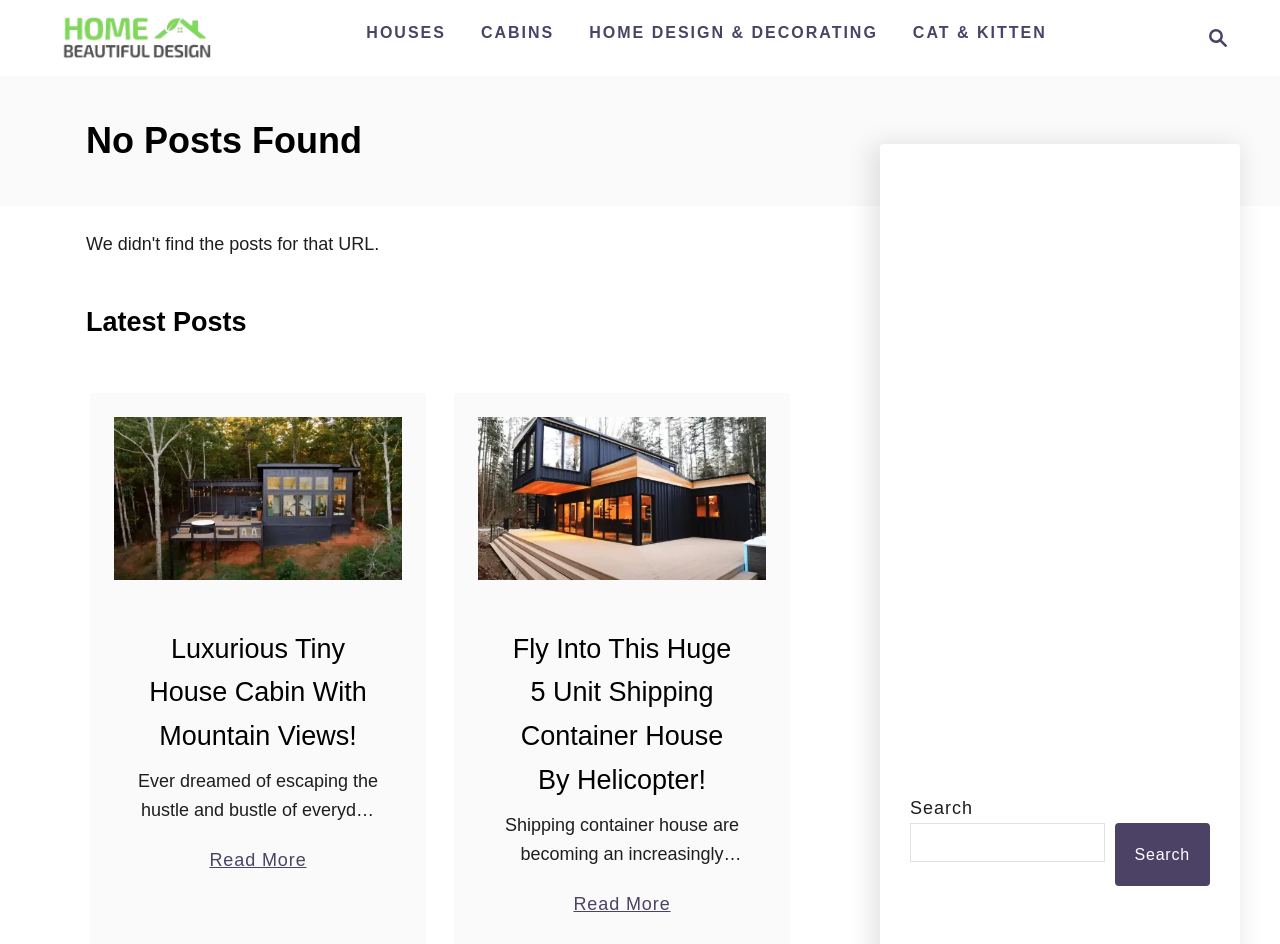Indicate the bounding box coordinates of the element that must be clicked to execute the instruction: "Read more about Luxurious Tiny House Cabin With Mountain Views!". The coordinates should be given as four float numbers between 0 and 1, i.e., [left, top, right, bottom].

[0.117, 0.671, 0.287, 0.796]